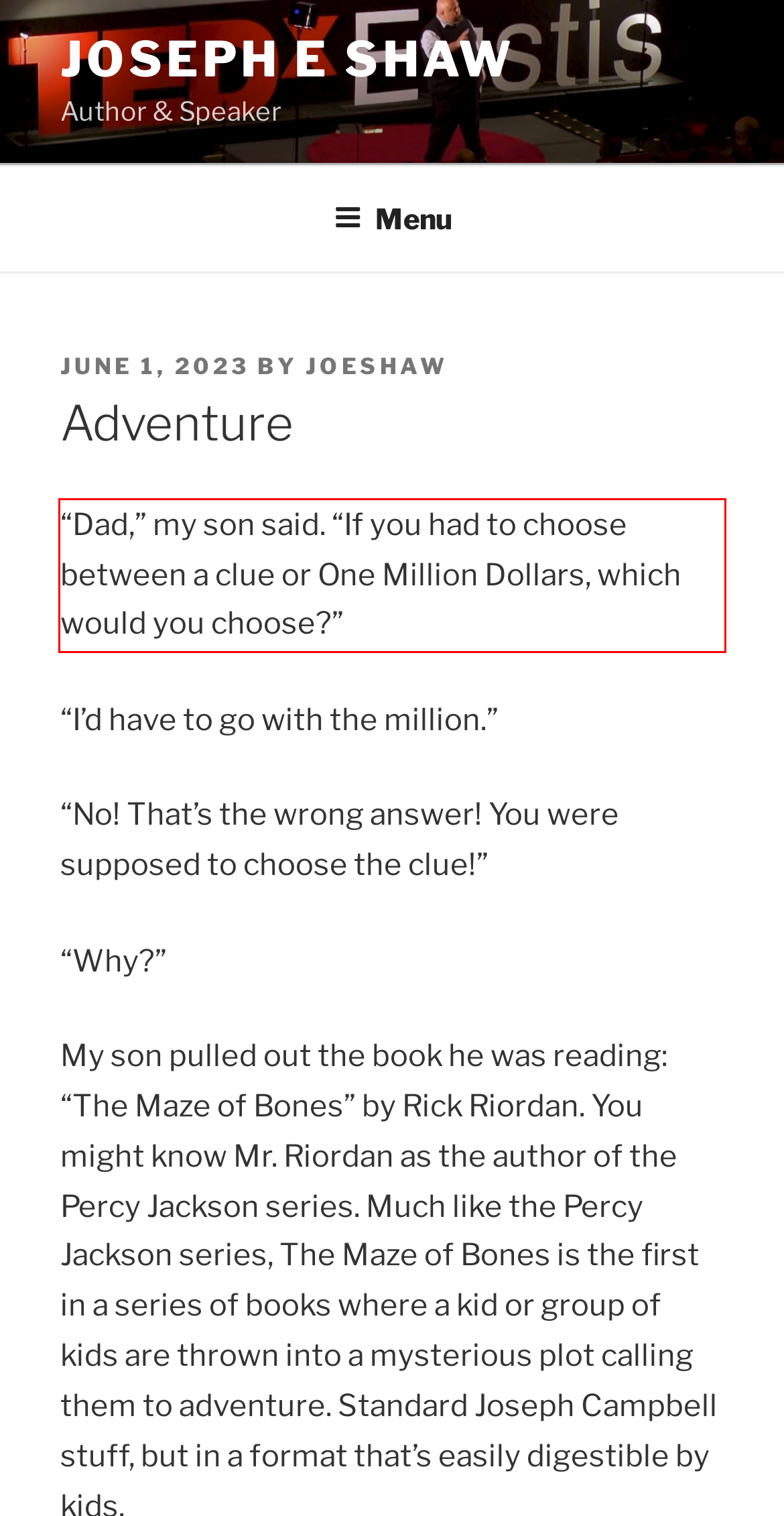You are given a screenshot with a red rectangle. Identify and extract the text within this red bounding box using OCR.

“Dad,” my son said. “If you had to choose between a clue or One Million Dollars, which would you choose?”